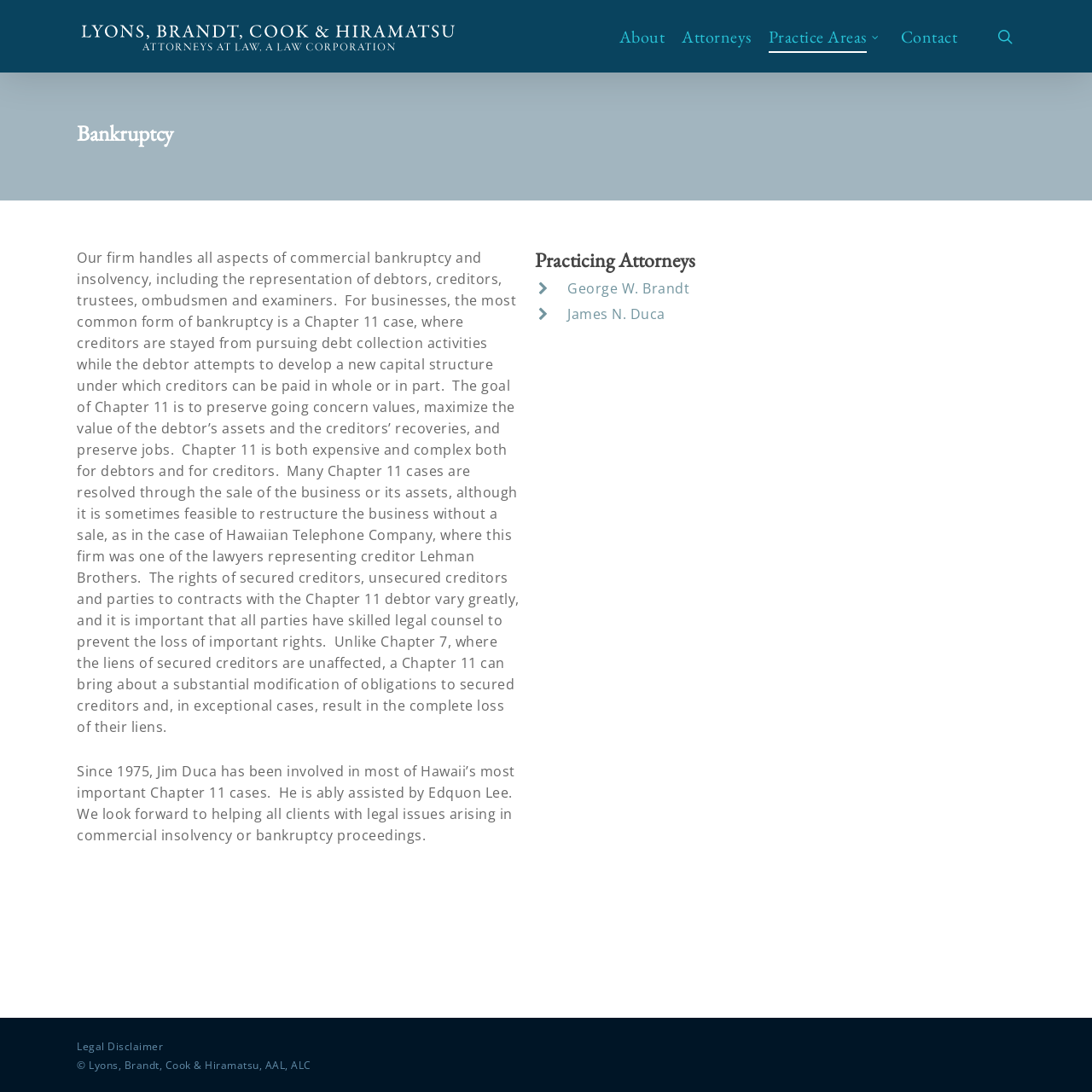Answer this question using a single word or a brief phrase:
What is the goal of Chapter 11 bankruptcy?

Preserve going concern values